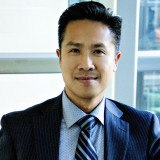Where is Tri Minh Nguyen based?
Examine the image and give a concise answer in one word or a short phrase.

Houston, Texas